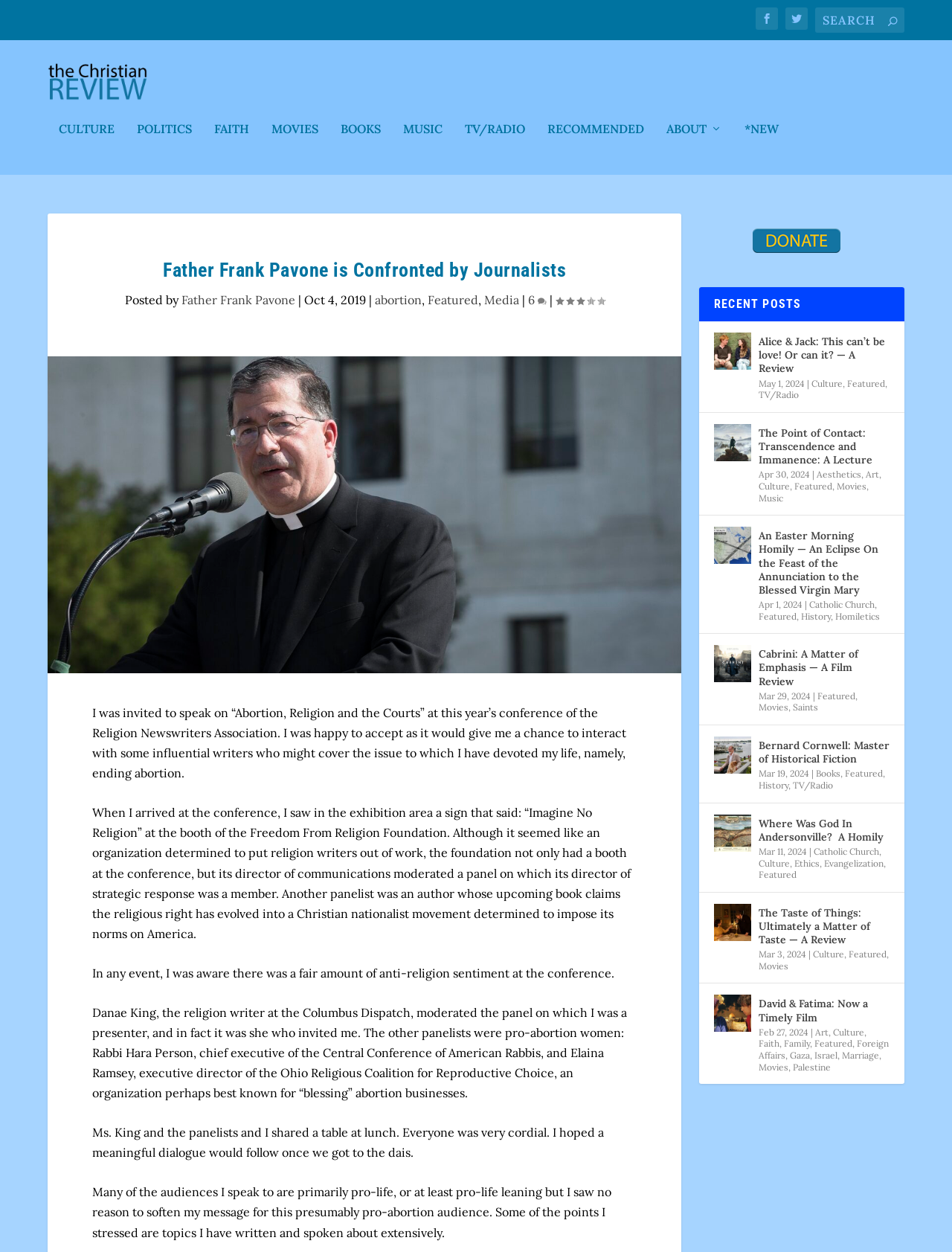Respond to the question below with a single word or phrase: How many categories are listed on the top navigation bar?

9